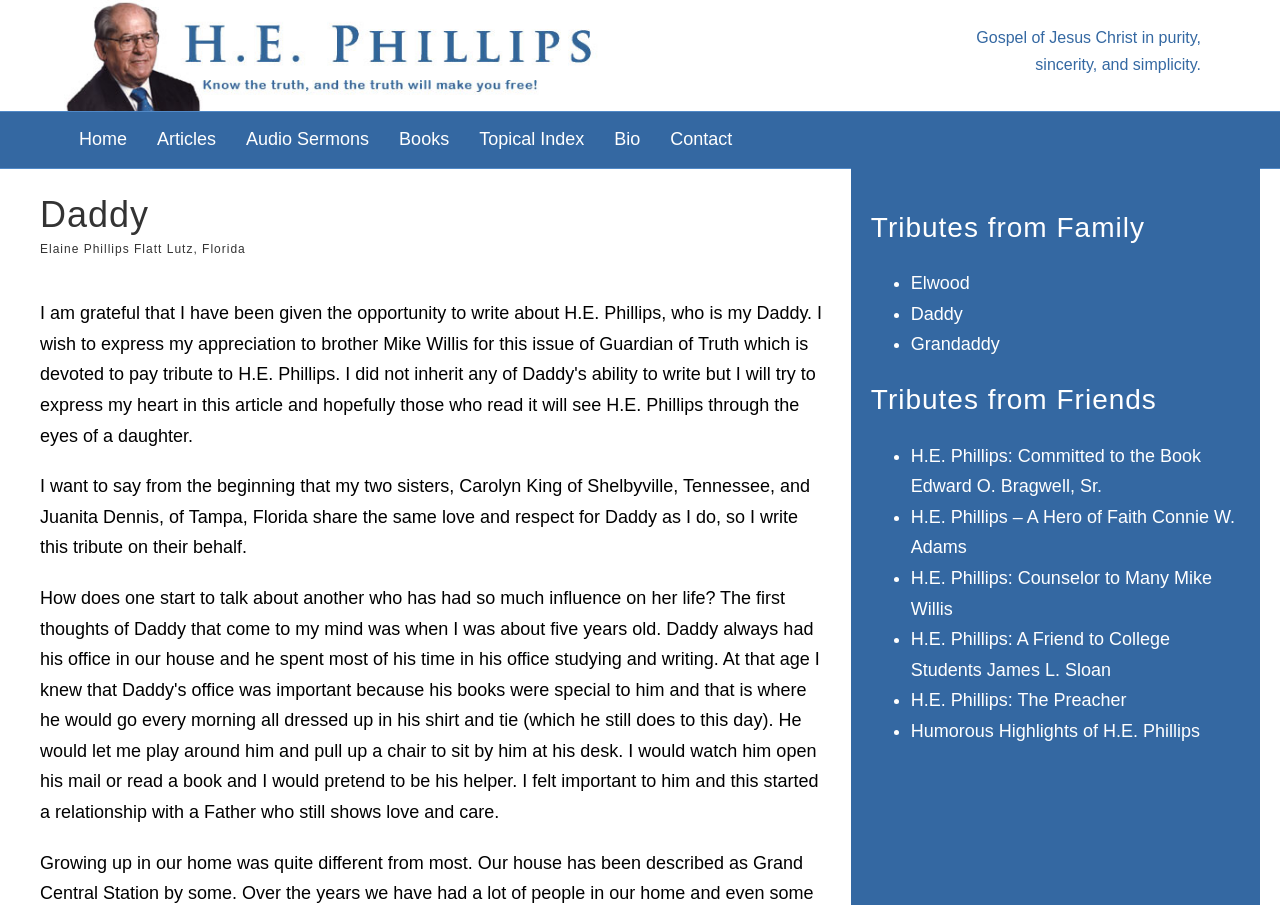For the element described, predict the bounding box coordinates as (top-left x, top-left y, bottom-right x, bottom-right y). All values should be between 0 and 1. Element description: H.E. Phillips: The Preacher

[0.712, 0.763, 0.88, 0.785]